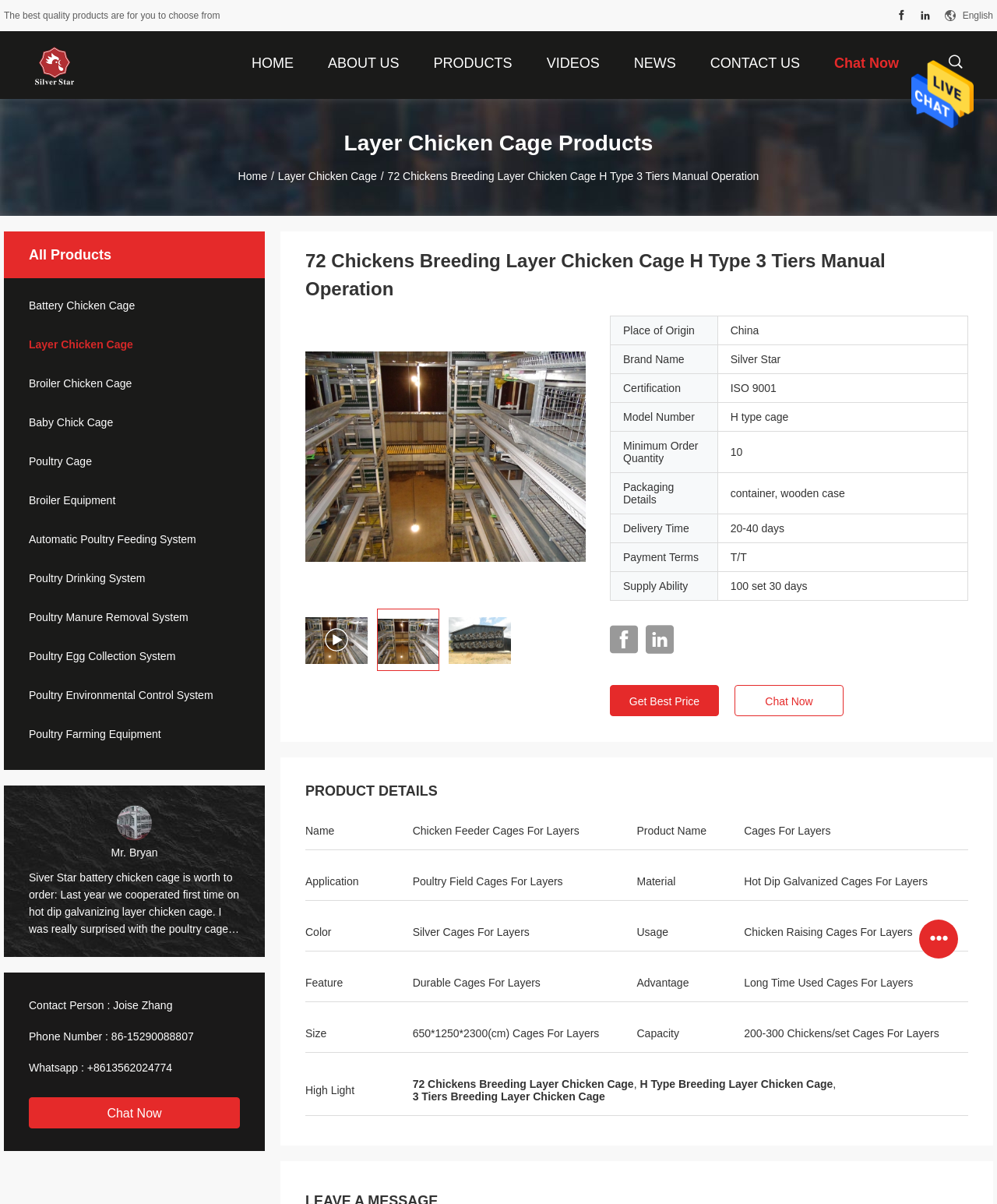Identify the bounding box coordinates of the section to be clicked to complete the task described by the following instruction: "Search for products". The coordinates should be four float numbers between 0 and 1, formatted as [left, top, right, bottom].

[0.948, 0.043, 0.967, 0.056]